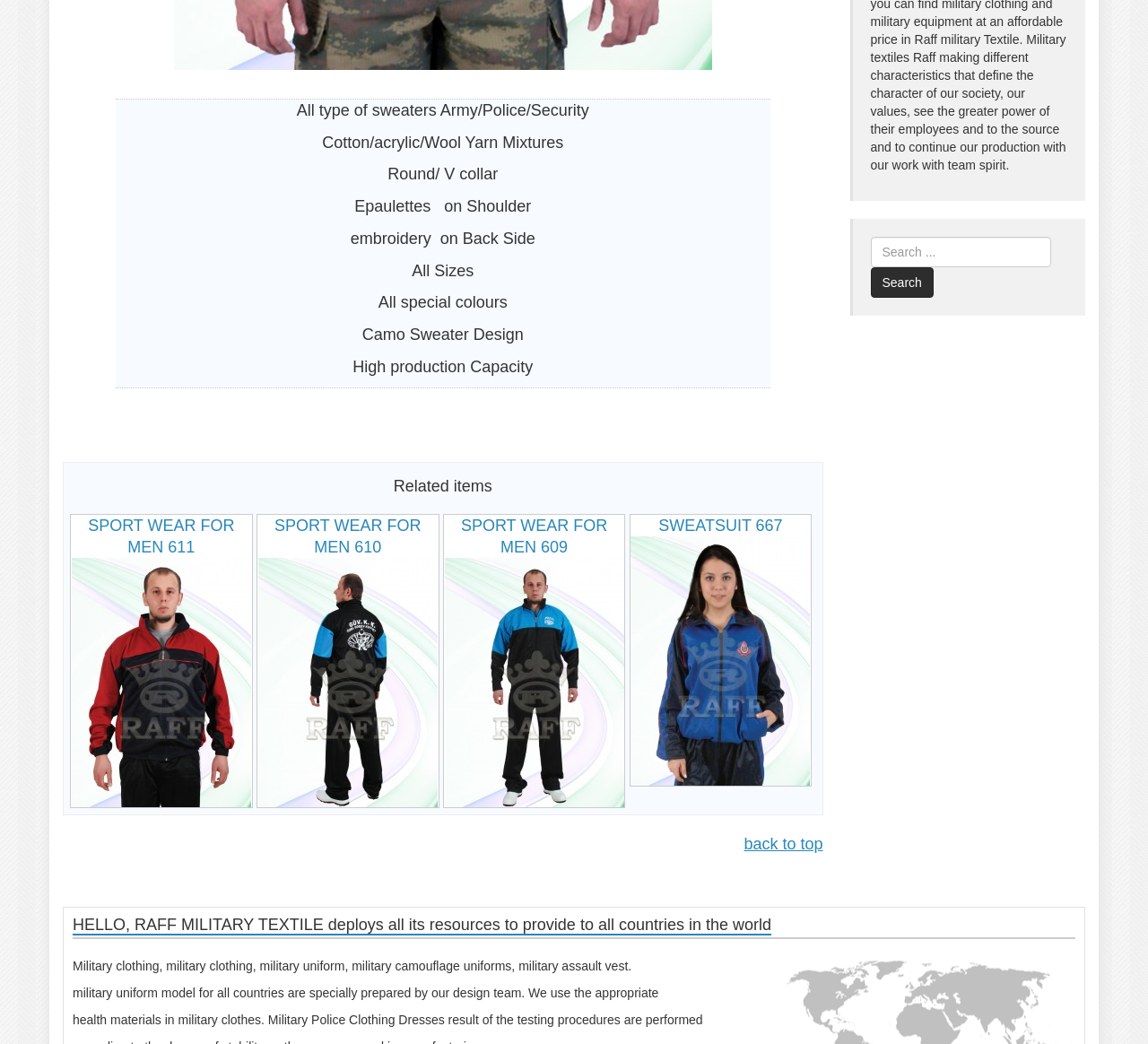From the screenshot, find the bounding box of the UI element matching this description: "back to top". Supply the bounding box coordinates in the form [left, top, right, bottom], each a float between 0 and 1.

[0.648, 0.8, 0.717, 0.817]